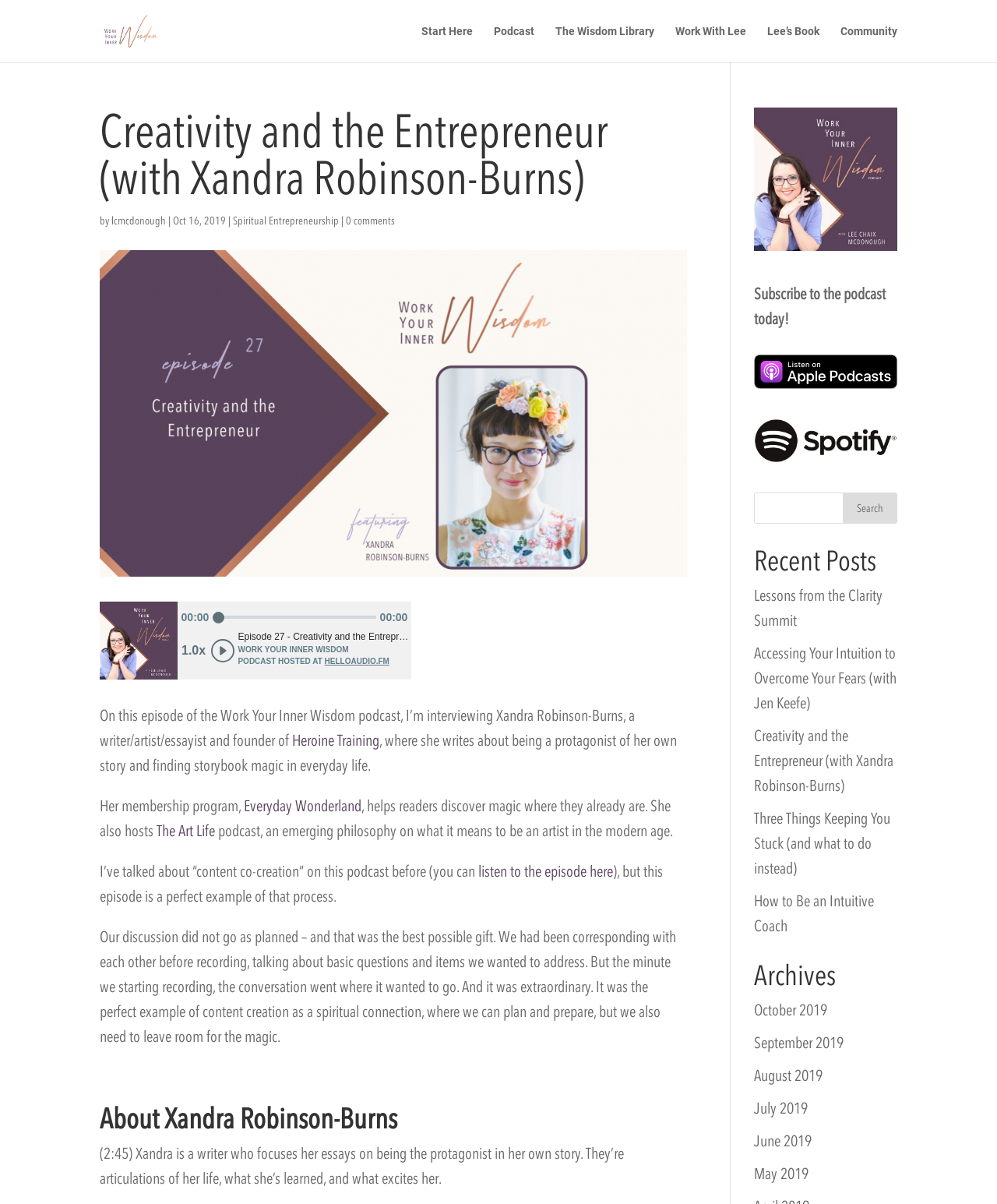Please find the bounding box coordinates for the clickable element needed to perform this instruction: "Click on the 'Start Here' link".

[0.423, 0.021, 0.474, 0.052]